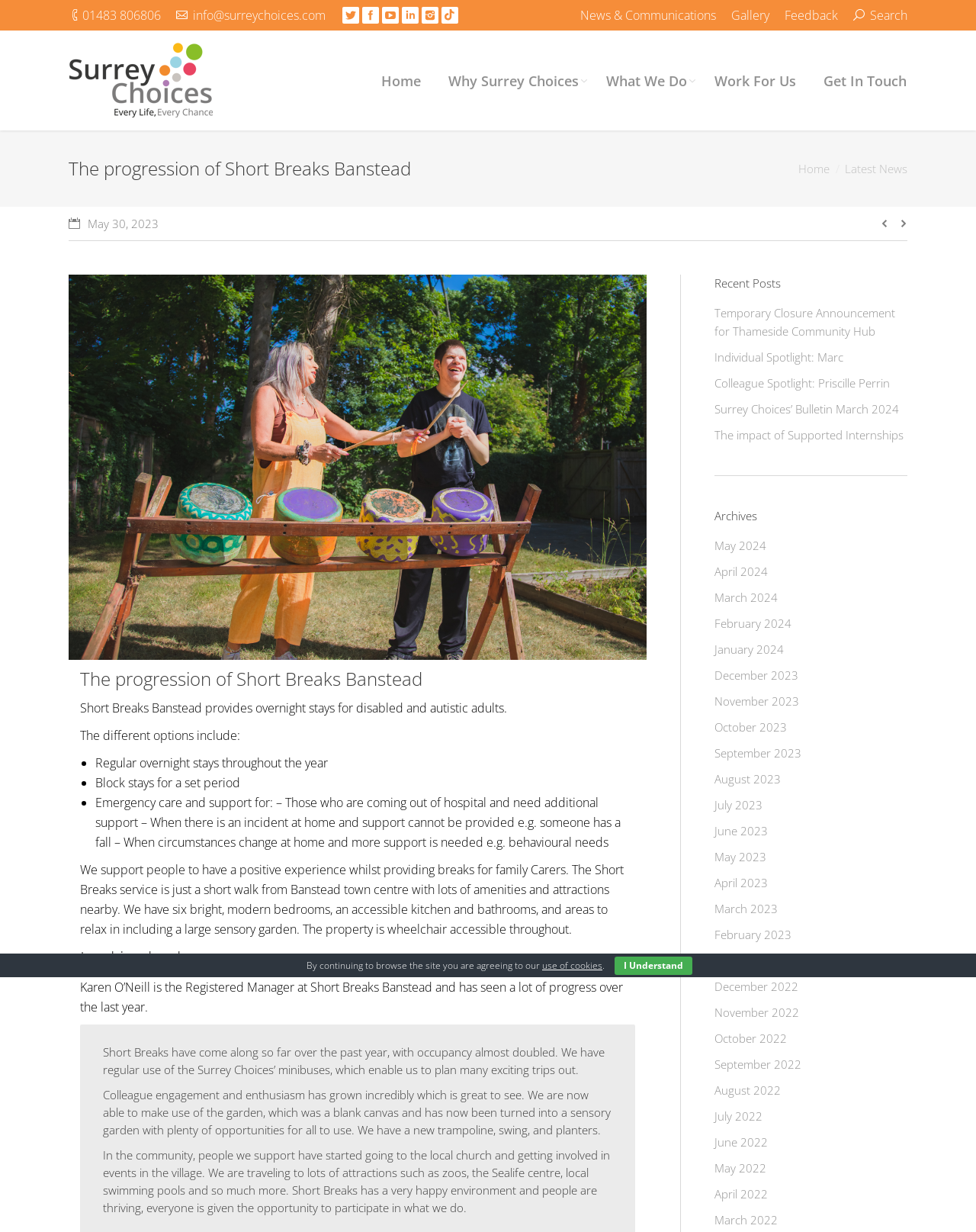Identify and provide the main heading of the webpage.

The progression of Short Breaks Banstead